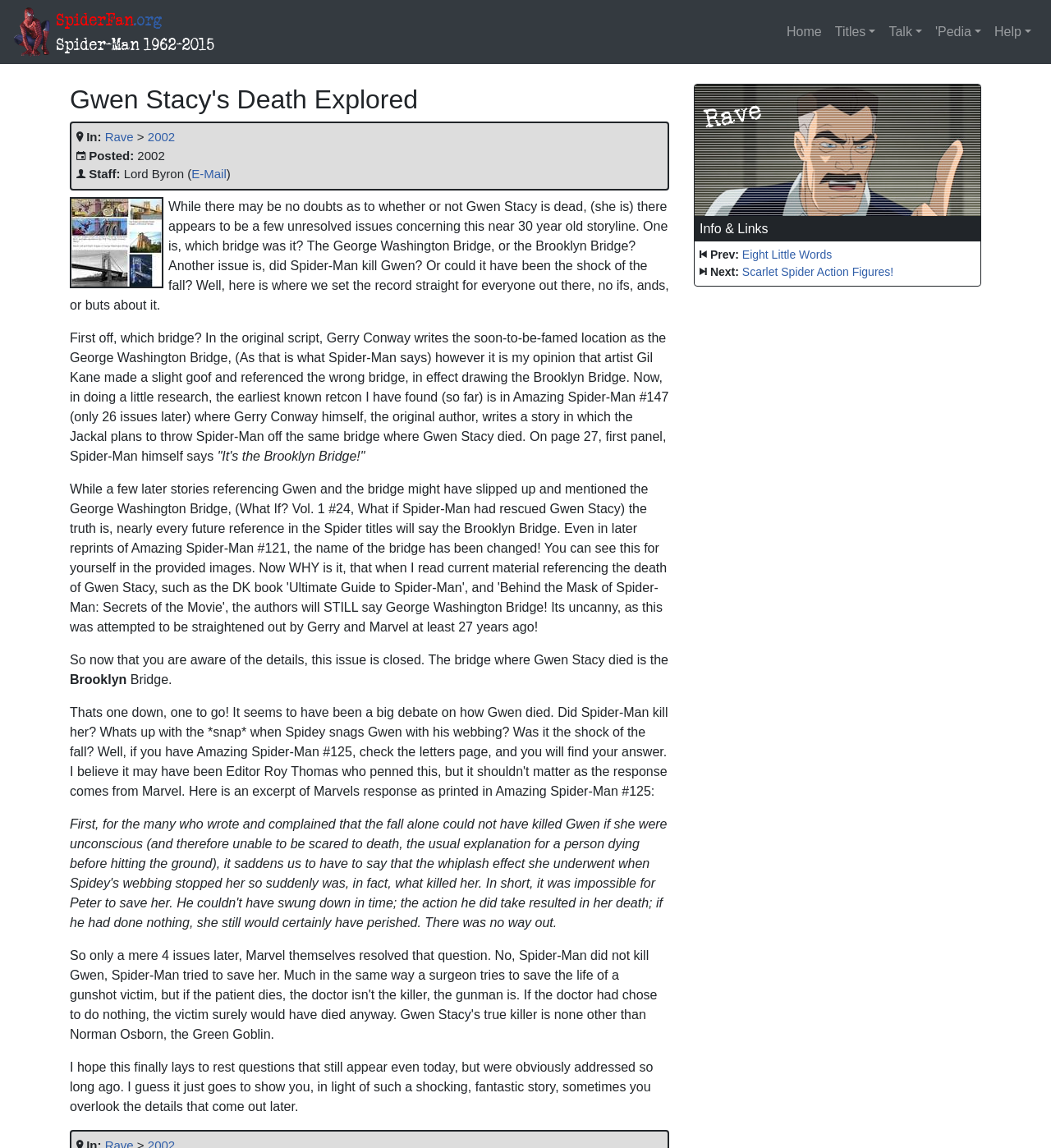What is the name of the bridge where Gwen Stacy died?
Please respond to the question with a detailed and thorough explanation.

The article discusses the controversy over which bridge Gwen Stacy died on, and concludes that it was the Brooklyn Bridge, citing evidence from the comic series.